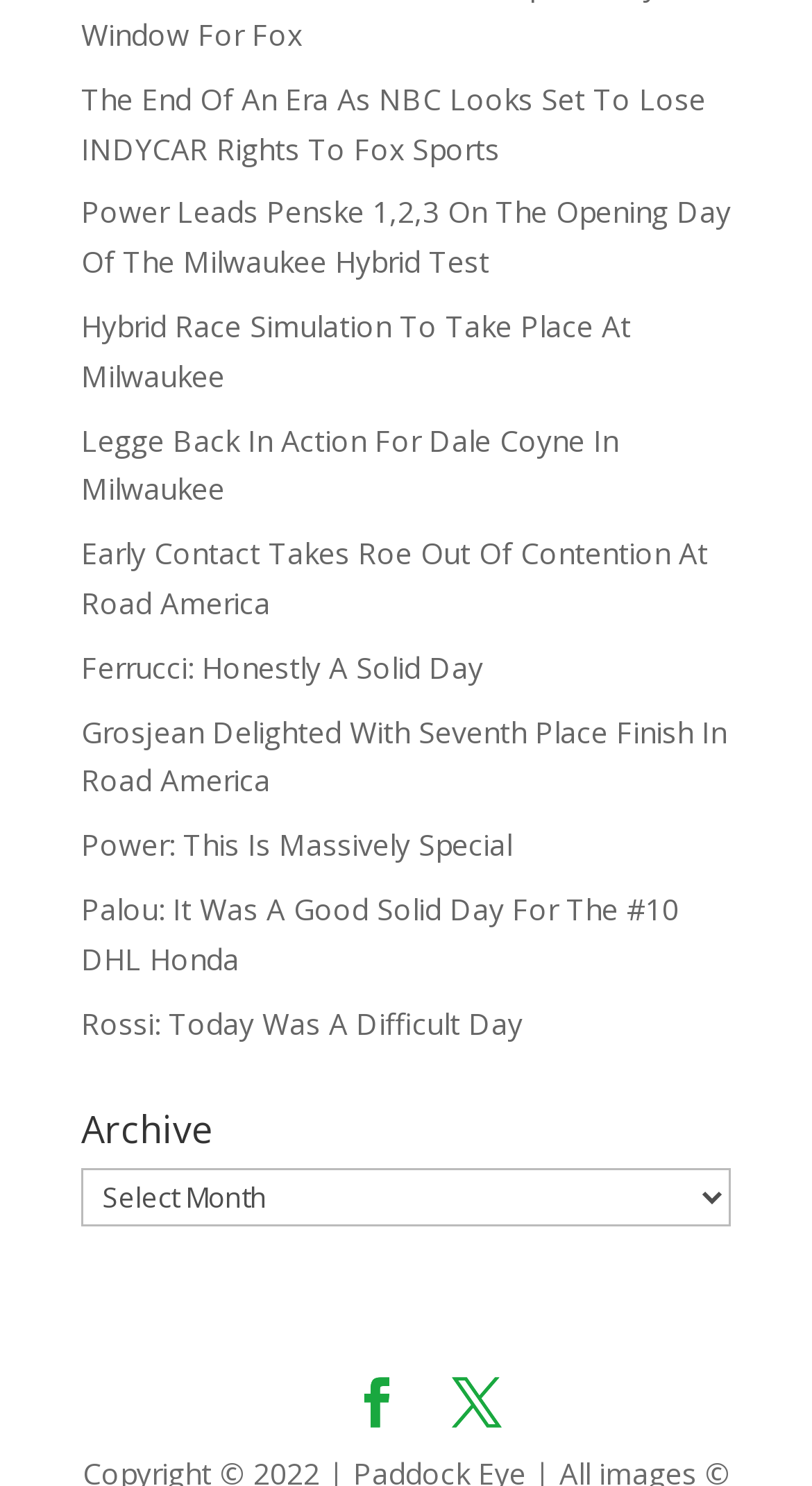Identify the bounding box coordinates for the element that needs to be clicked to fulfill this instruction: "Read news about Power's performance". Provide the coordinates in the format of four float numbers between 0 and 1: [left, top, right, bottom].

[0.1, 0.555, 0.631, 0.582]